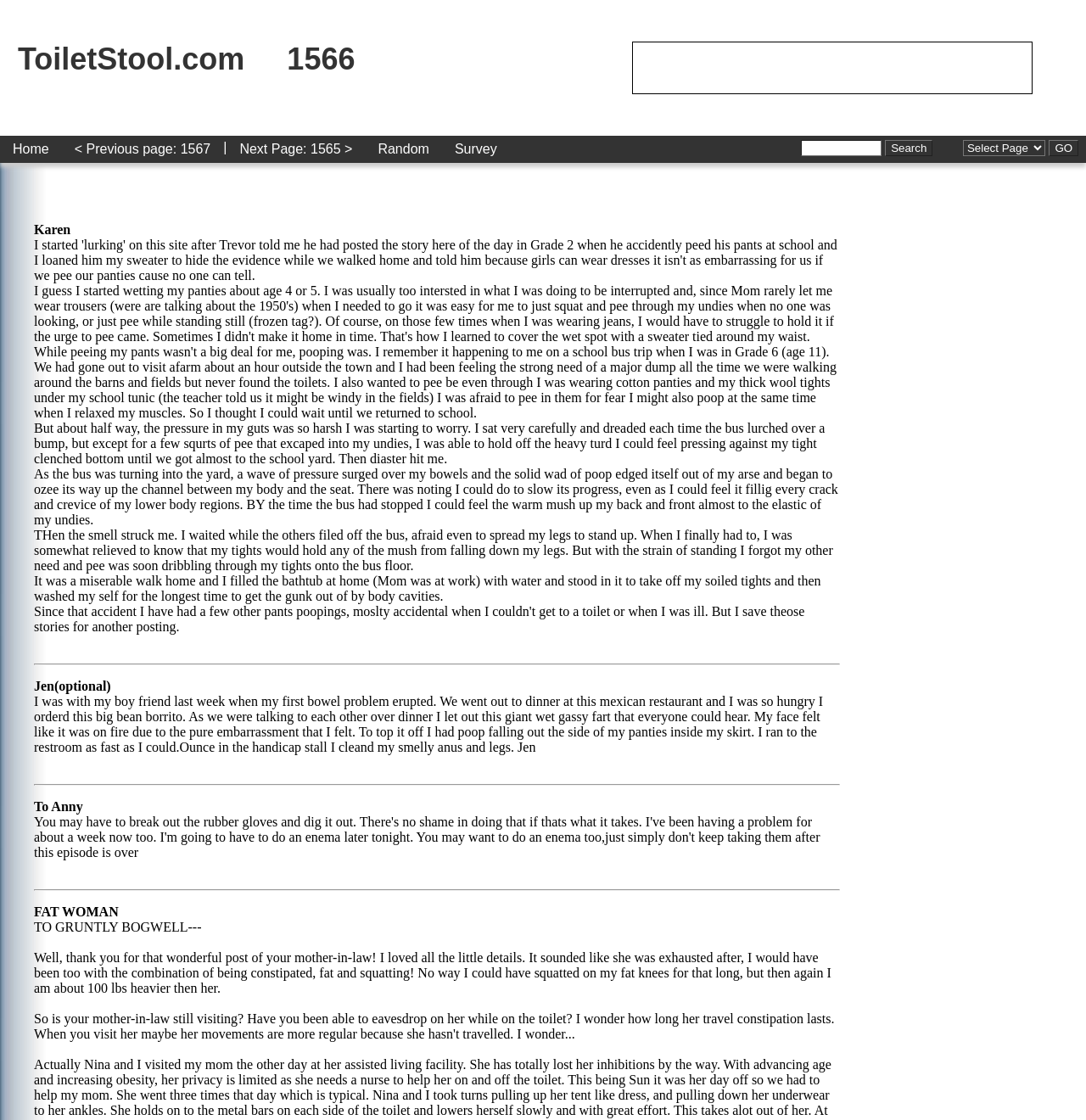Bounding box coordinates are specified in the format (top-left x, top-left y, bottom-right x, bottom-right y). All values are floating point numbers bounded between 0 and 1. Please provide the bounding box coordinate of the region this sentence describes: value="Search"

[0.815, 0.125, 0.859, 0.139]